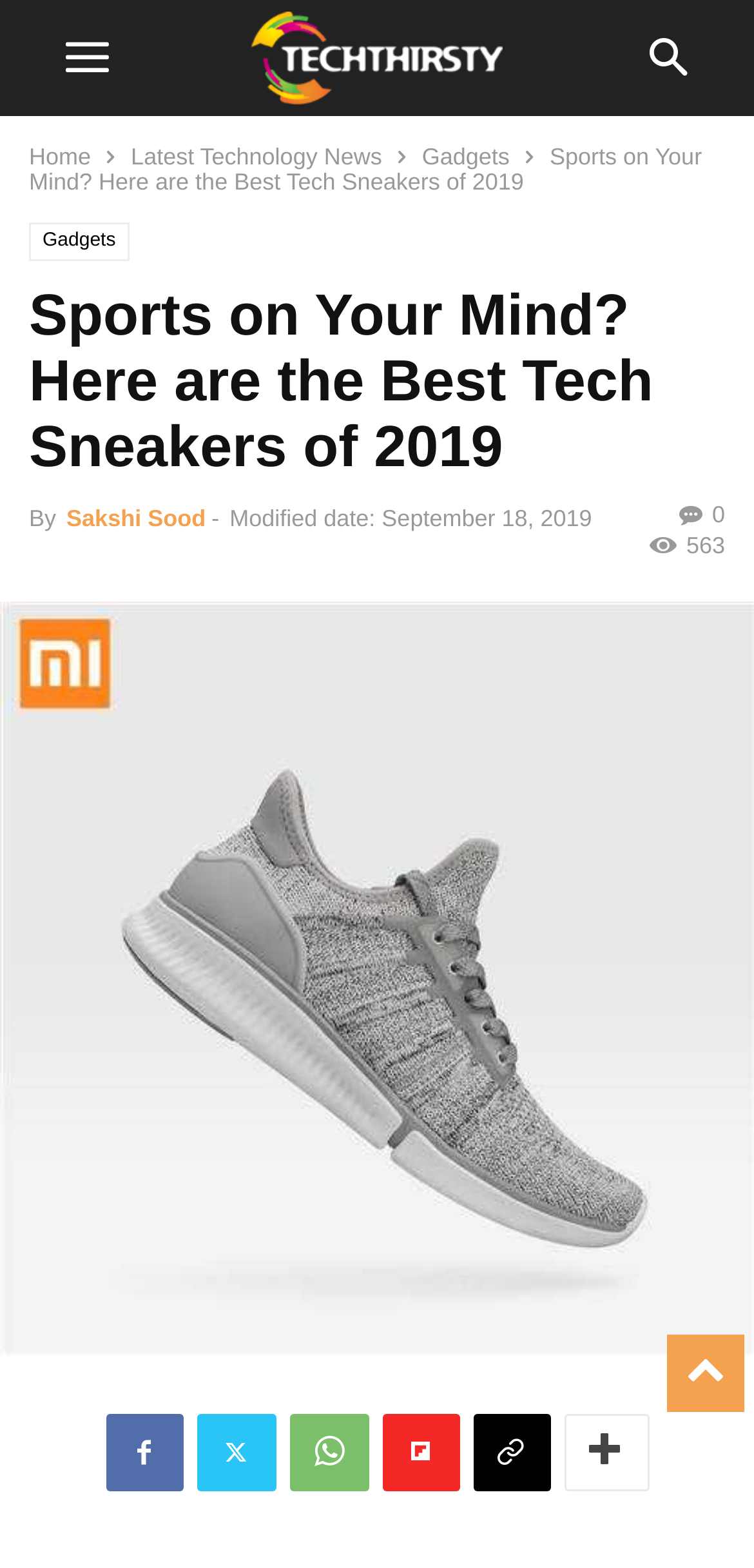Please locate the clickable area by providing the bounding box coordinates to follow this instruction: "read latest technology news".

[0.174, 0.091, 0.507, 0.109]